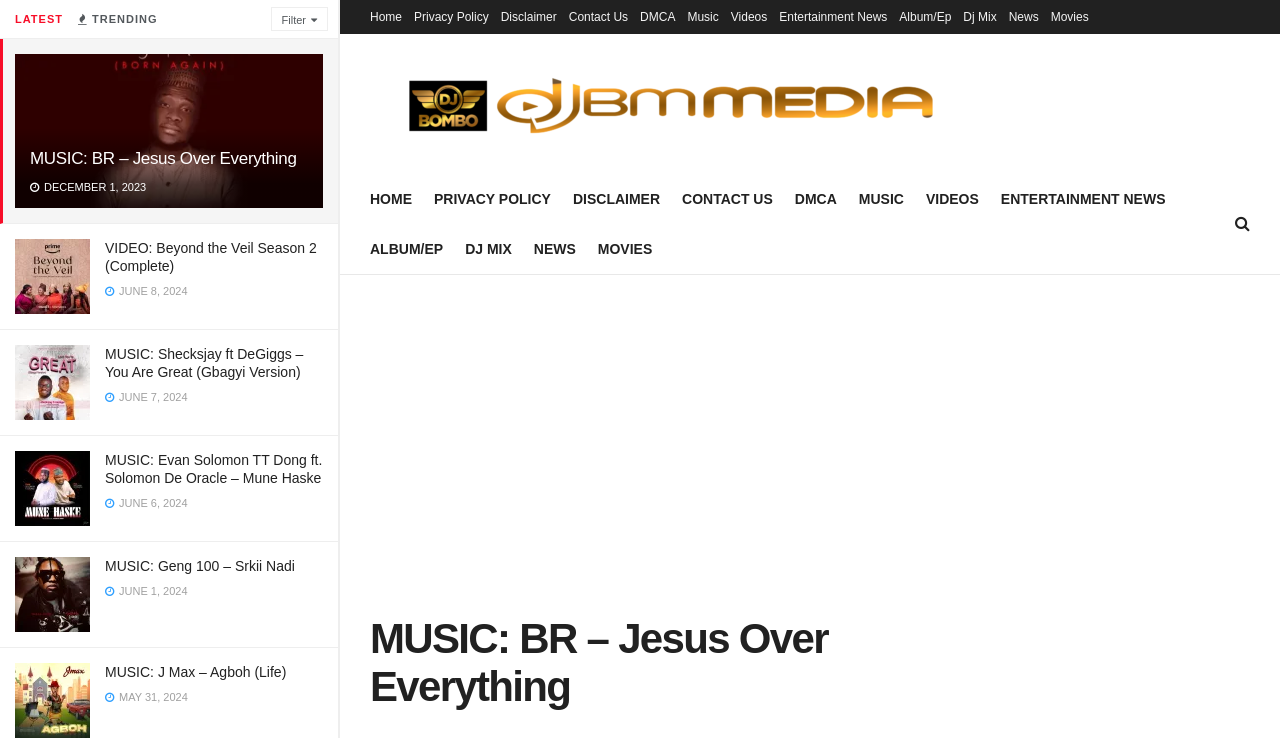What is the date of the 'Beyond the Veil Season 2 (Complete) Mp4 Download' item?
Using the image as a reference, give an elaborate response to the question.

The date of the 'Beyond the Veil Season 2 (Complete) Mp4 Download' item is mentioned as 'JUNE 8, 2024'.